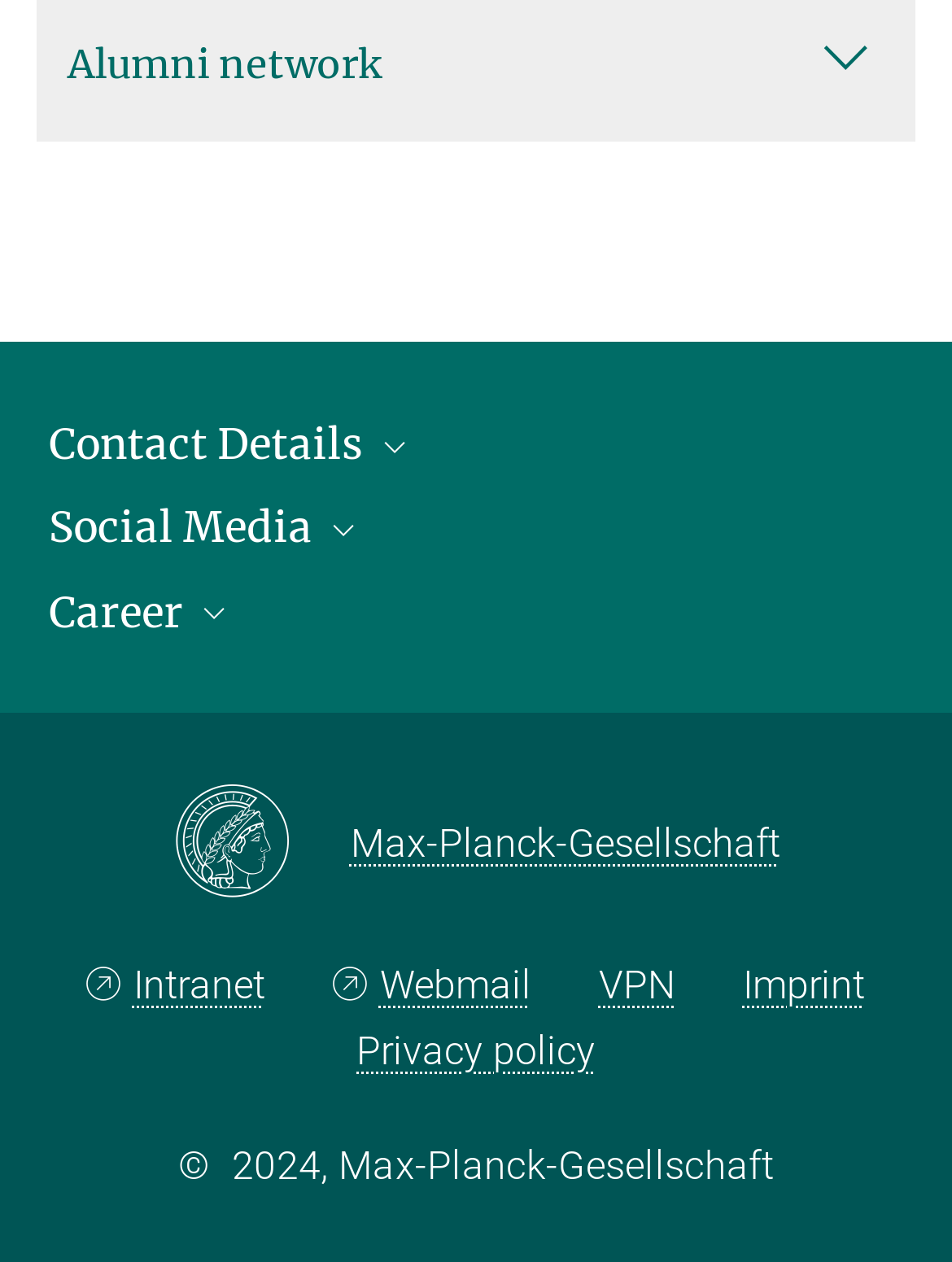Please identify the bounding box coordinates of the element I need to click to follow this instruction: "View contact details".

[0.051, 0.332, 0.927, 0.372]